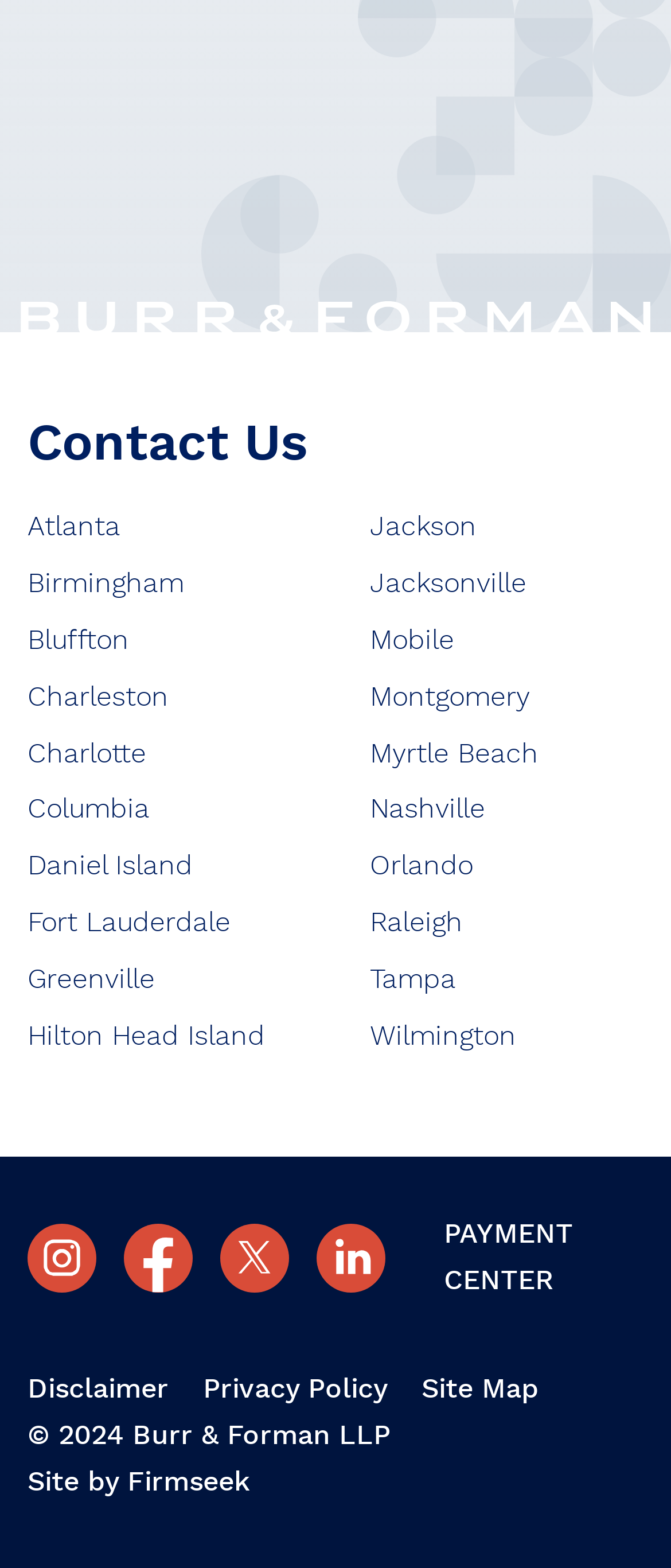Provide a brief response using a word or short phrase to this question:
How many social media links are available?

4